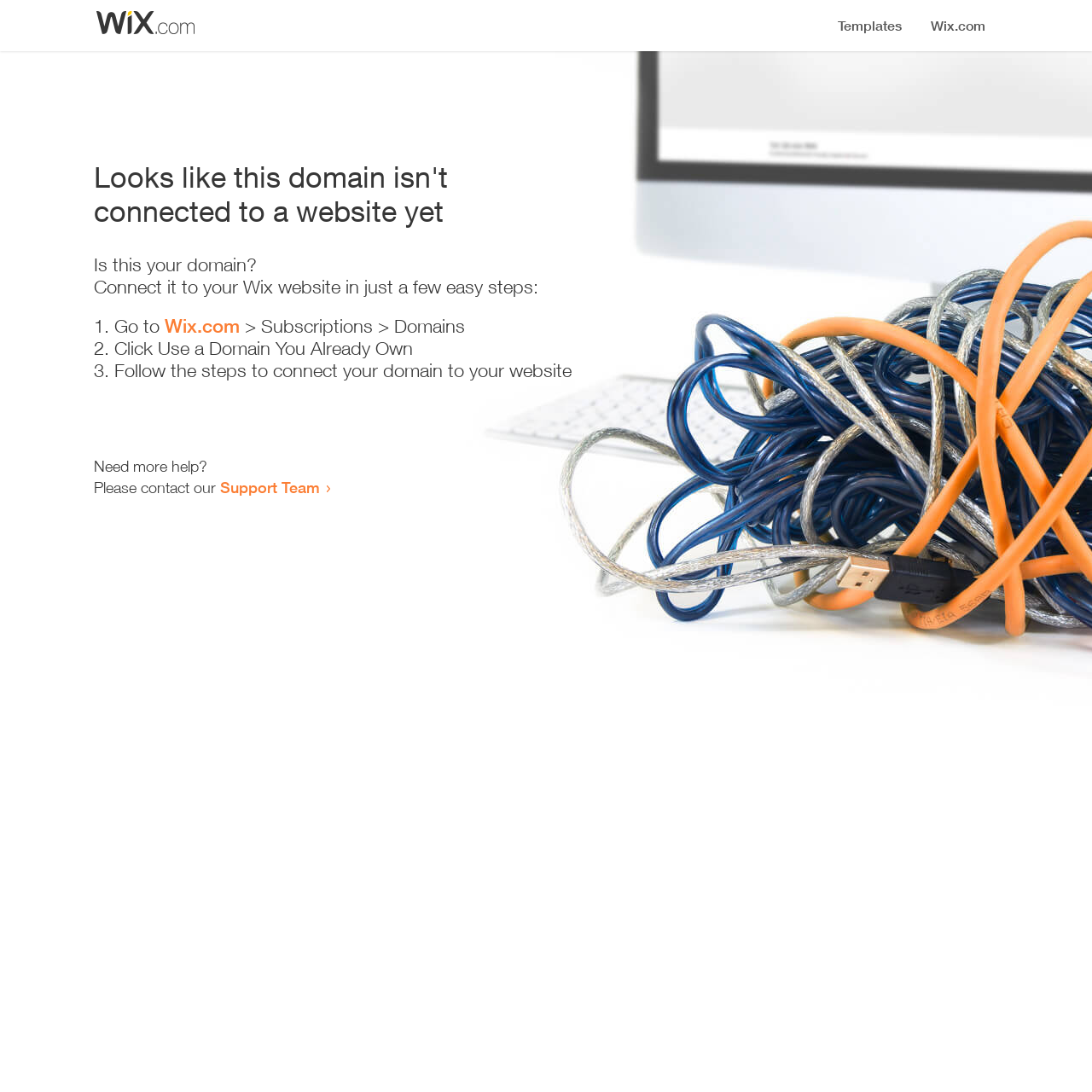Identify the title of the webpage and provide its text content.

Looks like this domain isn't
connected to a website yet